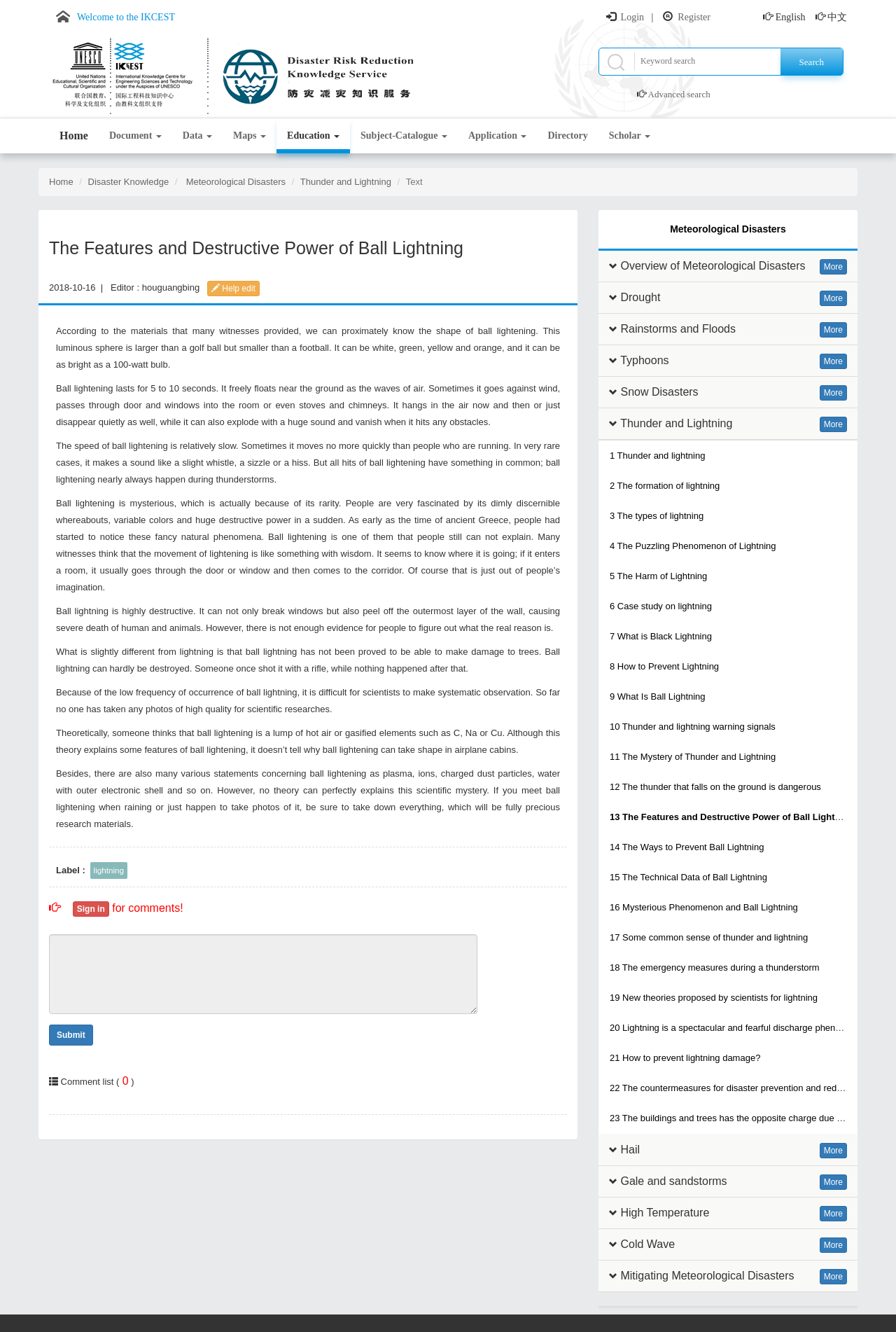Locate the bounding box coordinates of the element that should be clicked to execute the following instruction: "Edit the page".

[0.231, 0.211, 0.29, 0.222]